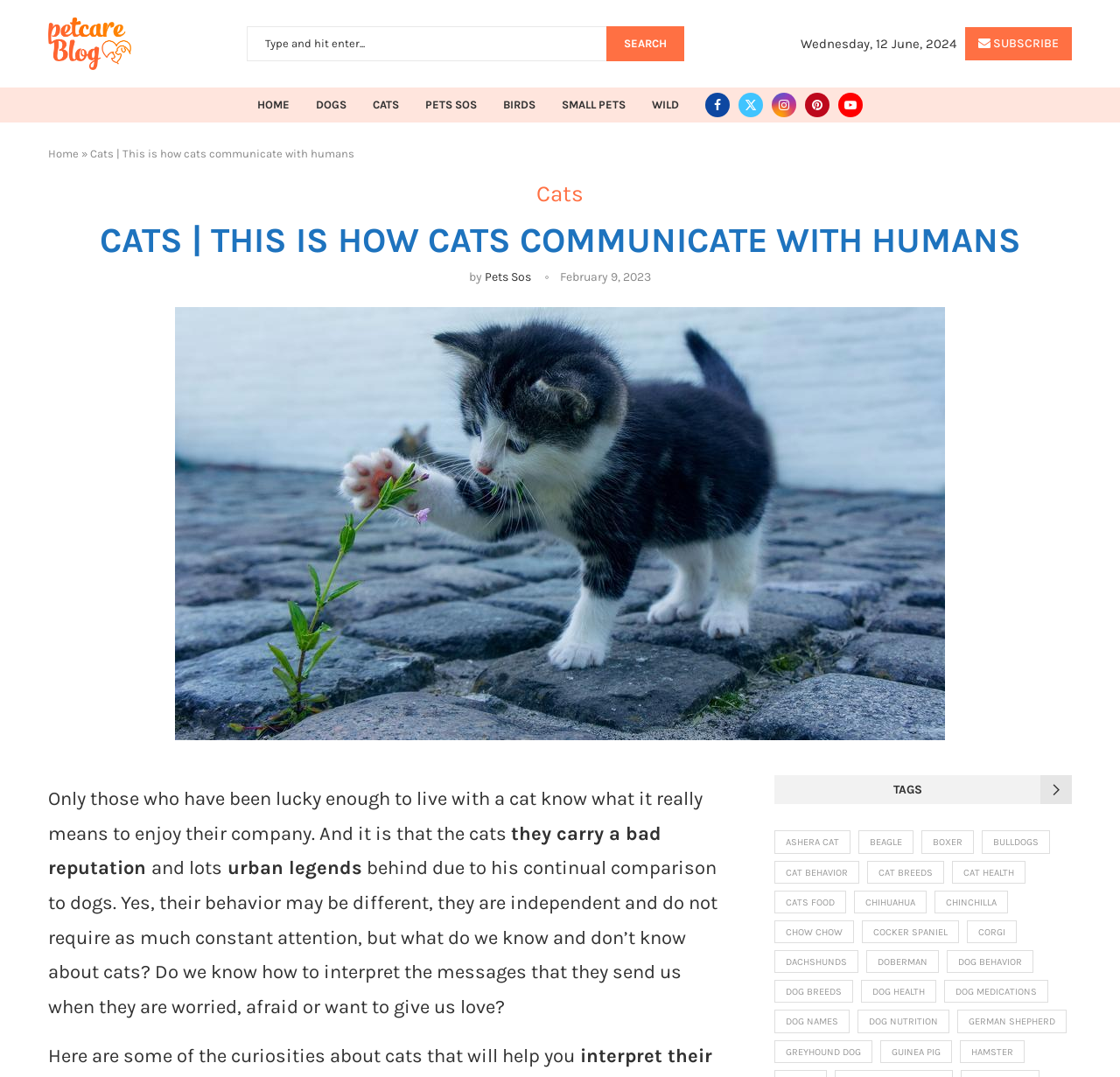Please specify the bounding box coordinates of the region to click in order to perform the following instruction: "Read about cat behavior".

[0.691, 0.799, 0.767, 0.82]